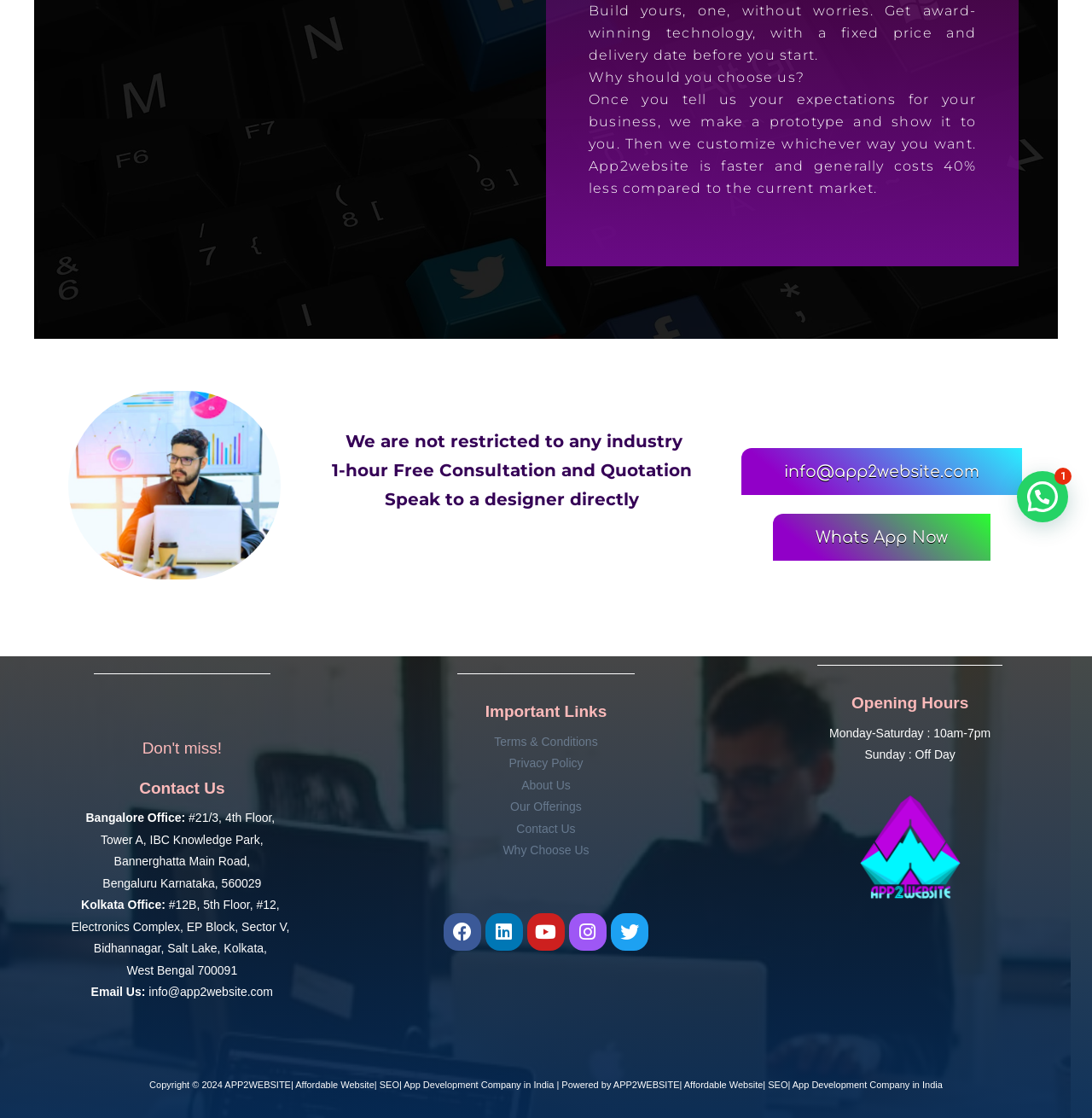Determine the bounding box coordinates of the UI element described below. Use the format (top-left x, top-left y, bottom-right x, bottom-right y) with floating point numbers between 0 and 1: Our Offerings

[0.467, 0.715, 0.533, 0.728]